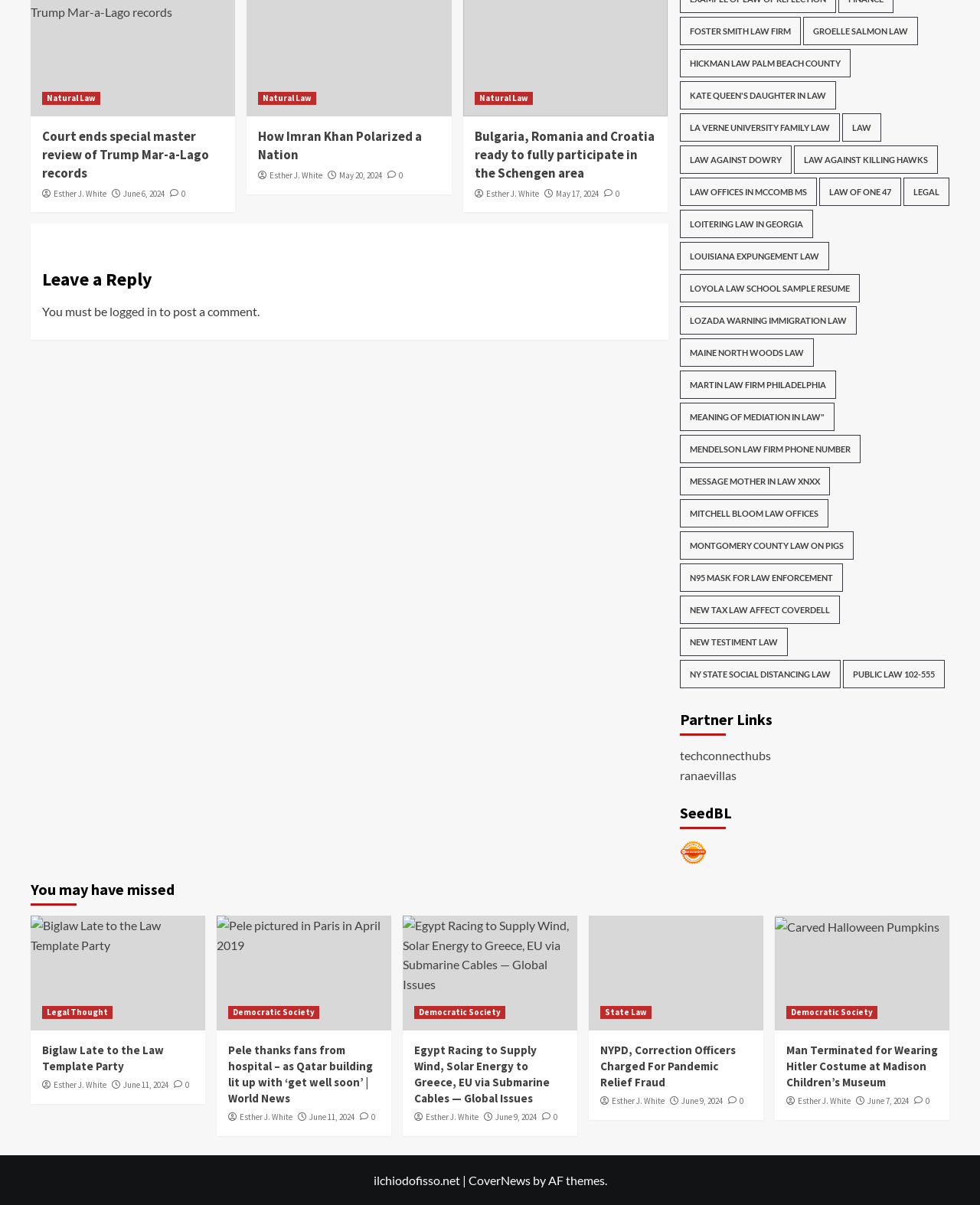Use a single word or phrase to answer the question: 
Who is the author of the second article?

Esther J. White